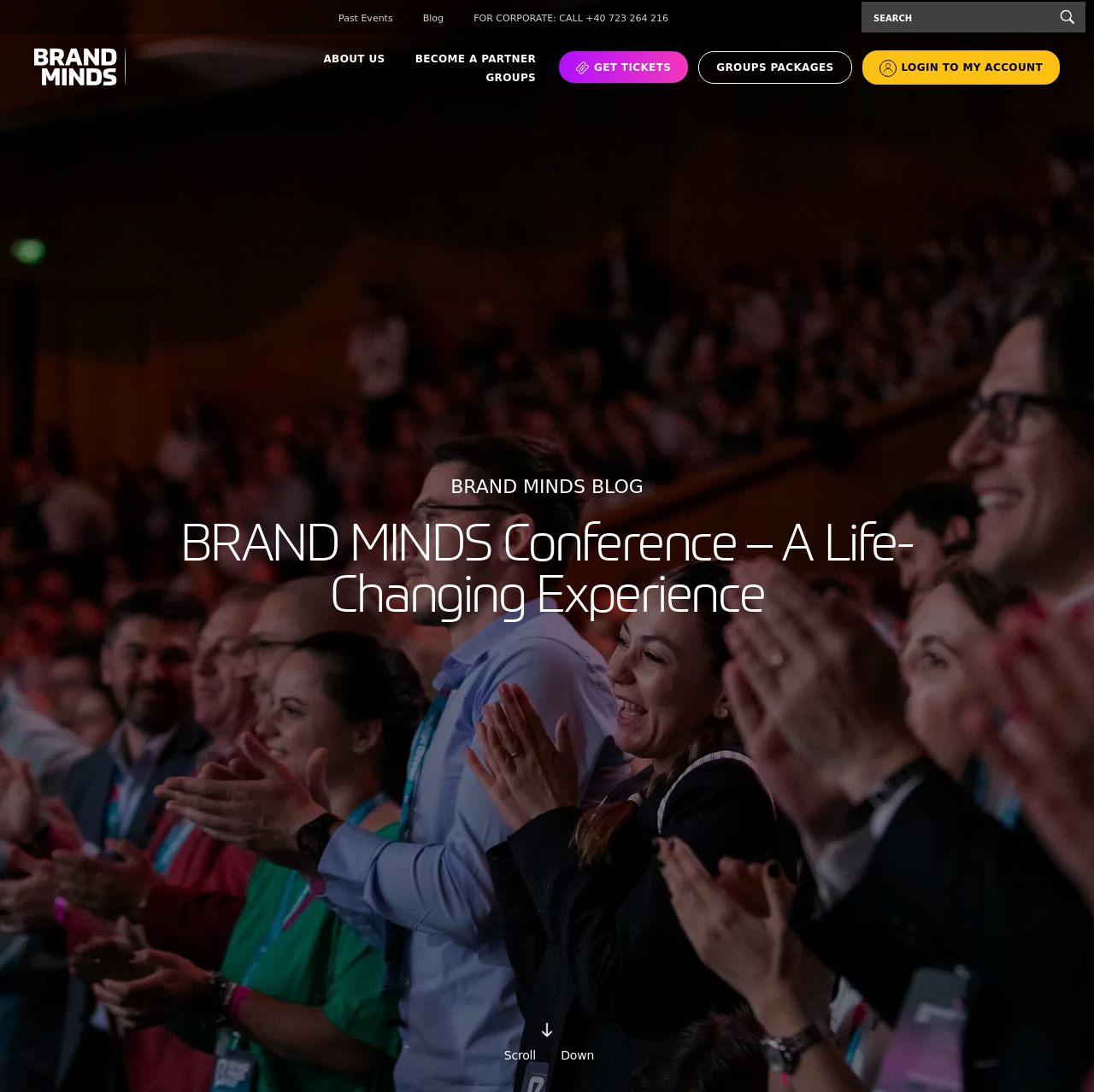Determine the bounding box for the HTML element described here: "GROUPS PACKAGES". The coordinates should be given as [left, top, right, bottom] with each number being a float between 0 and 1.

[0.638, 0.047, 0.779, 0.076]